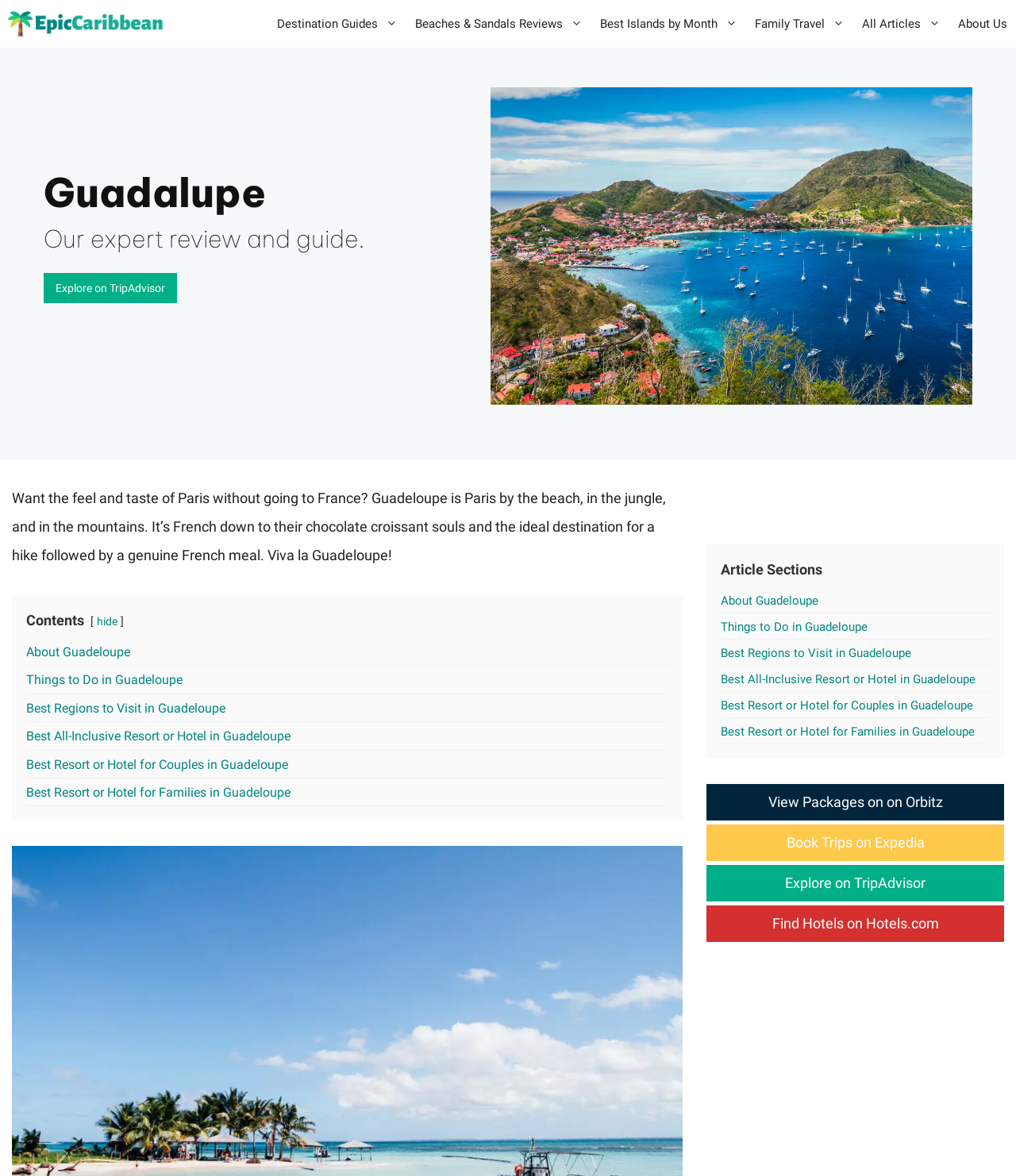Provide the bounding box coordinates, formatted as (top-left x, top-left y, bottom-right x, bottom-right y), with all values being floating point numbers between 0 and 1. Identify the bounding box of the UI element that matches the description: Things to Do in Guadeloupe

[0.709, 0.527, 0.854, 0.539]